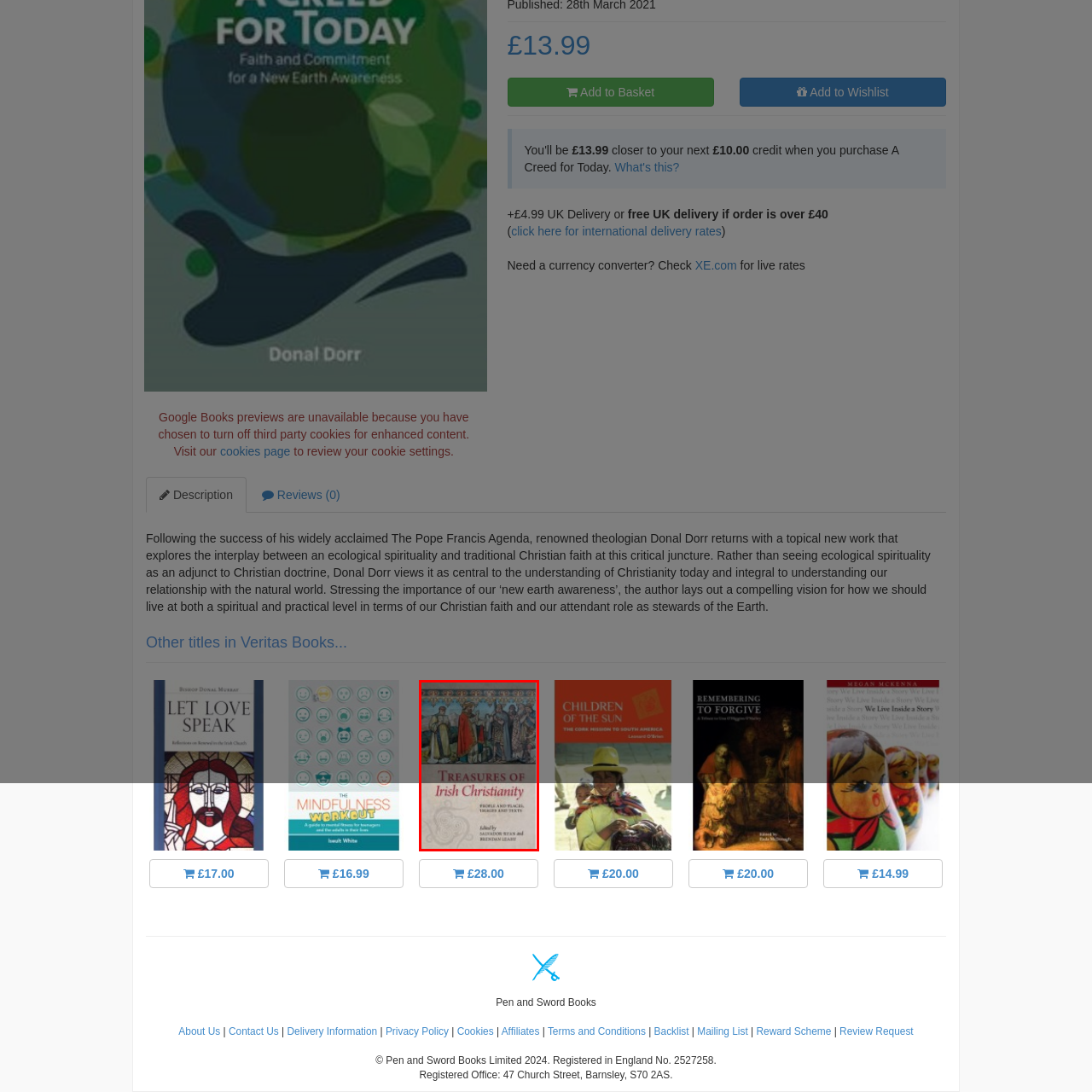Generate a detailed caption for the content inside the red bounding box.

The image features the cover of the book titled "Treasures of Irish Christianity." This publication explores the rich heritage of Irish Christianity by delving into its people, places, images, and texts. The book is edited by Salvador Ryan and Brendan Leahy, indicating a collaborative effort to present the contributions and significance of Irish Christianity throughout history. The artistic background suggests the historical and cultural depth, likely showcasing traditional Irish iconography, that complements the thematic focus of the text. This work promises to offer insights into the spiritual and artistic expressions that have shaped Ireland's religious landscape.